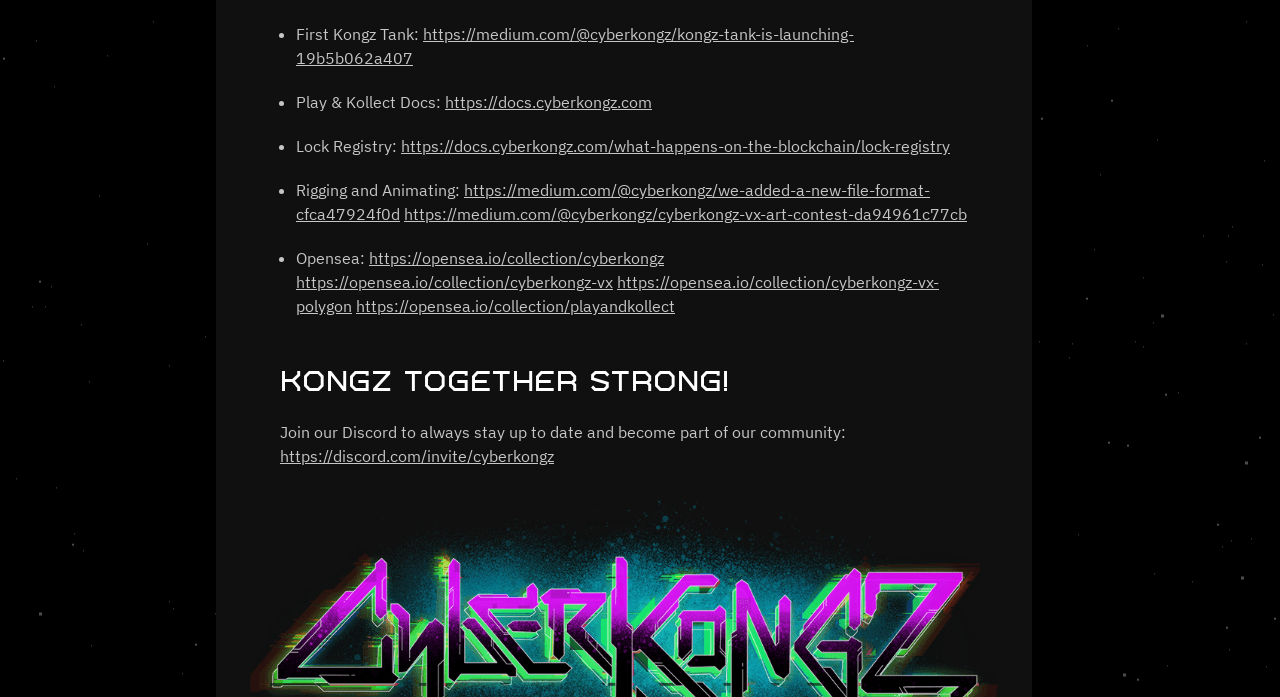Please specify the bounding box coordinates of the region to click in order to perform the following instruction: "Contact us".

None